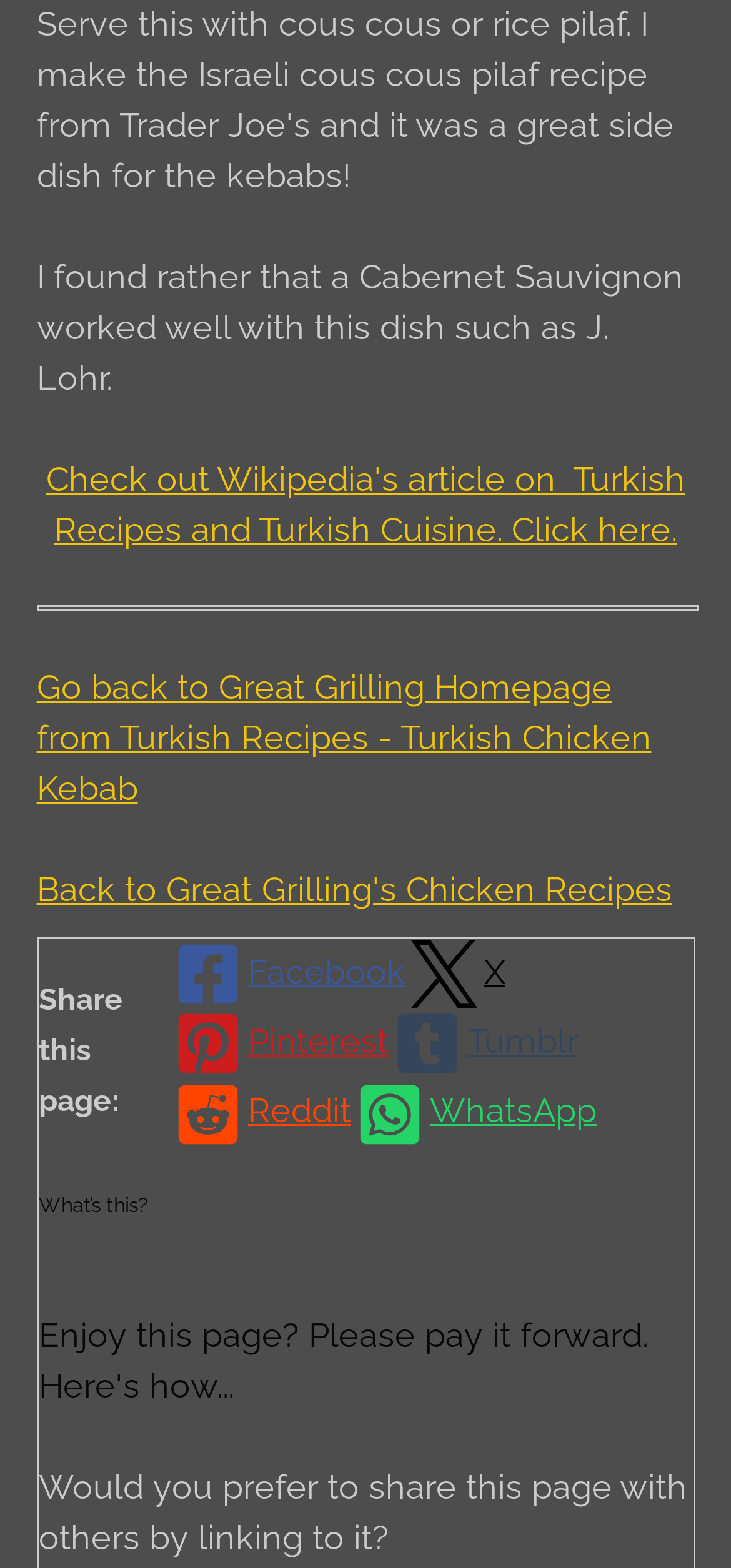Show the bounding box coordinates of the element that should be clicked to complete the task: "Go back to Great Grilling Homepage from Turkish Recipes - Turkish Chicken Kebab".

[0.05, 0.425, 0.891, 0.514]